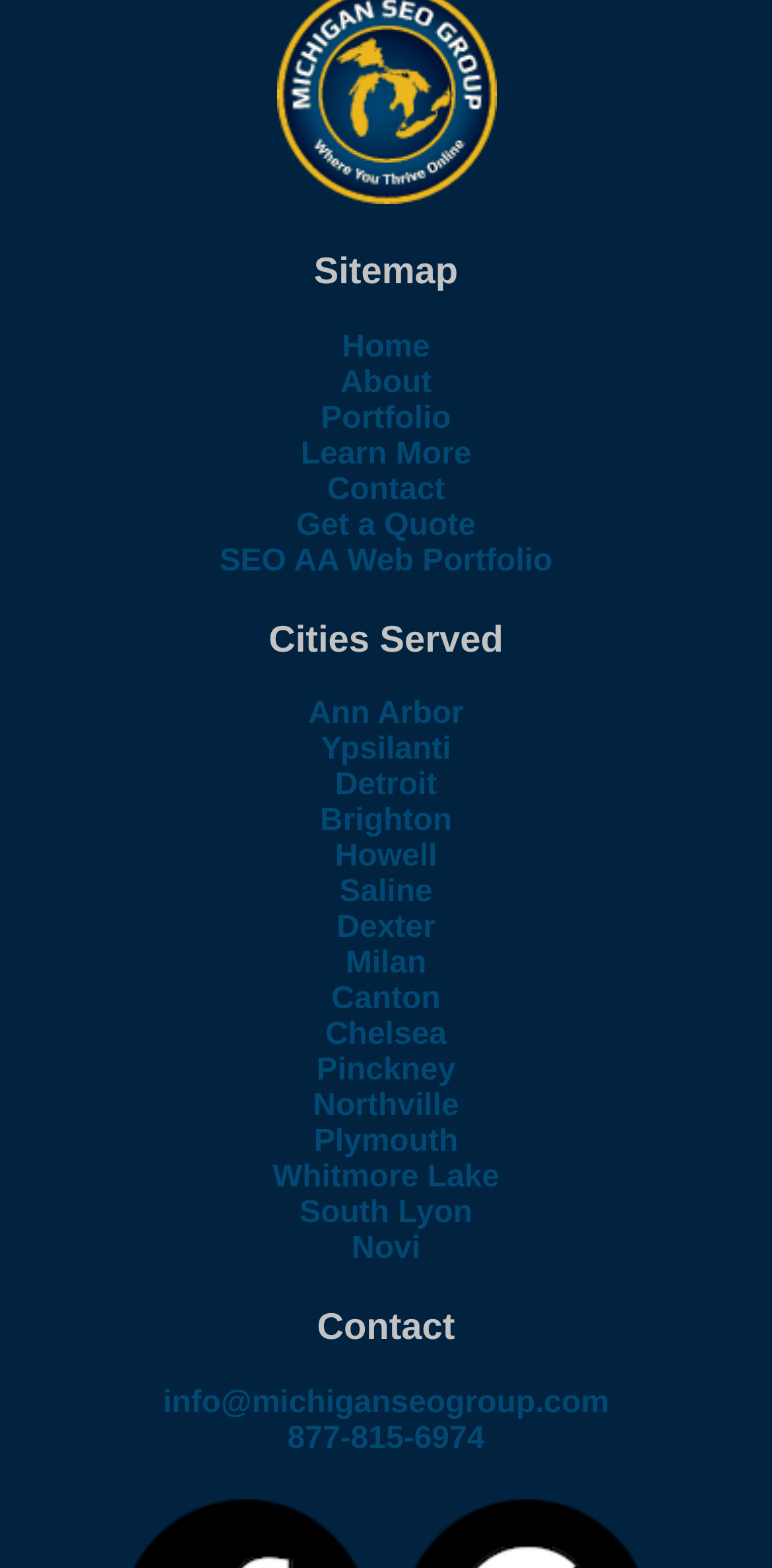Can you pinpoint the bounding box coordinates for the clickable element required for this instruction: "Click on the 'Home' link"? The coordinates should be four float numbers between 0 and 1, i.e., [left, top, right, bottom].

[0.417, 0.198, 0.583, 0.245]